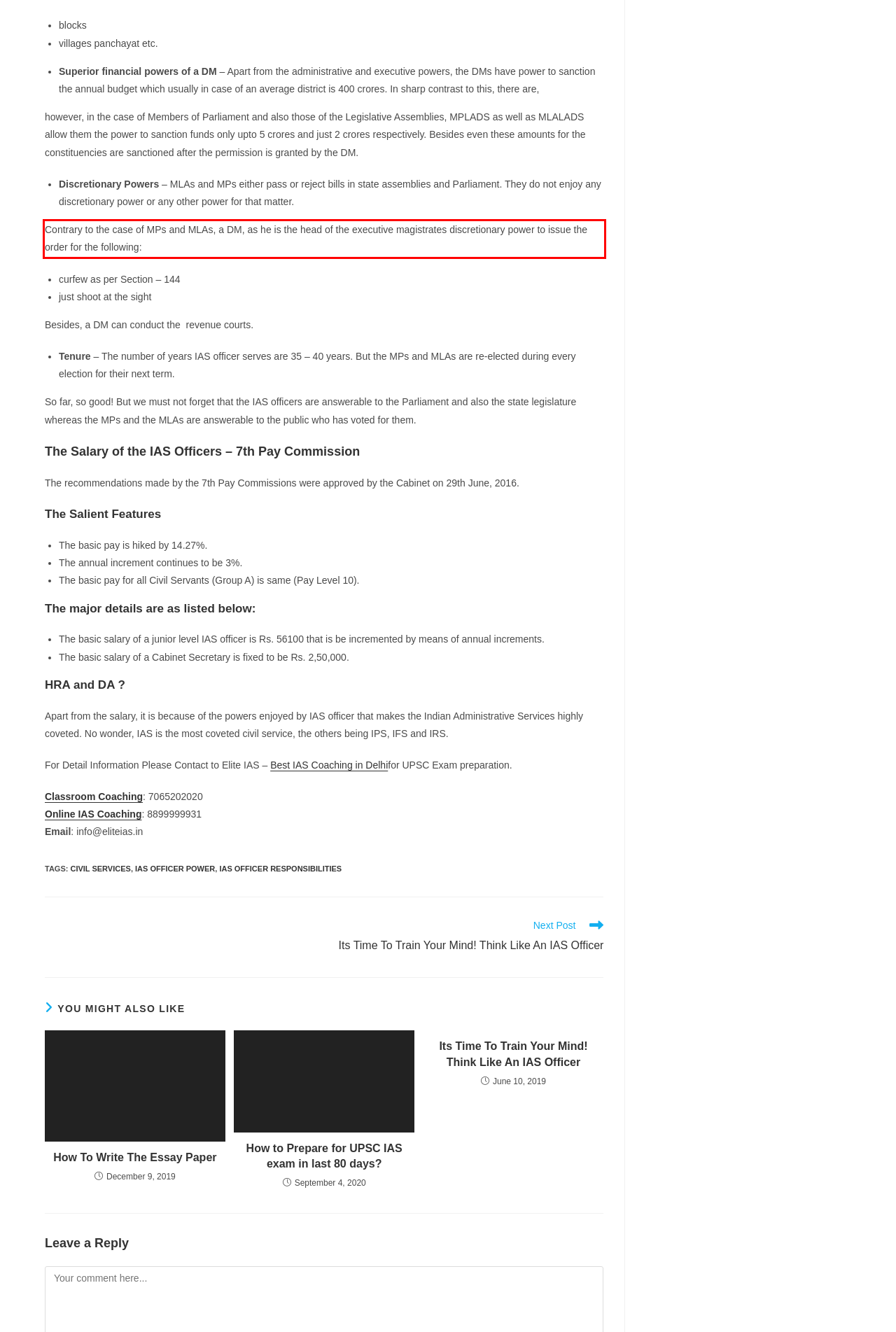Please identify and extract the text content from the UI element encased in a red bounding box on the provided webpage screenshot.

Contrary to the case of MPs and MLAs, a DM, as he is the head of the executive magistrates discretionary power to issue the order for the following: